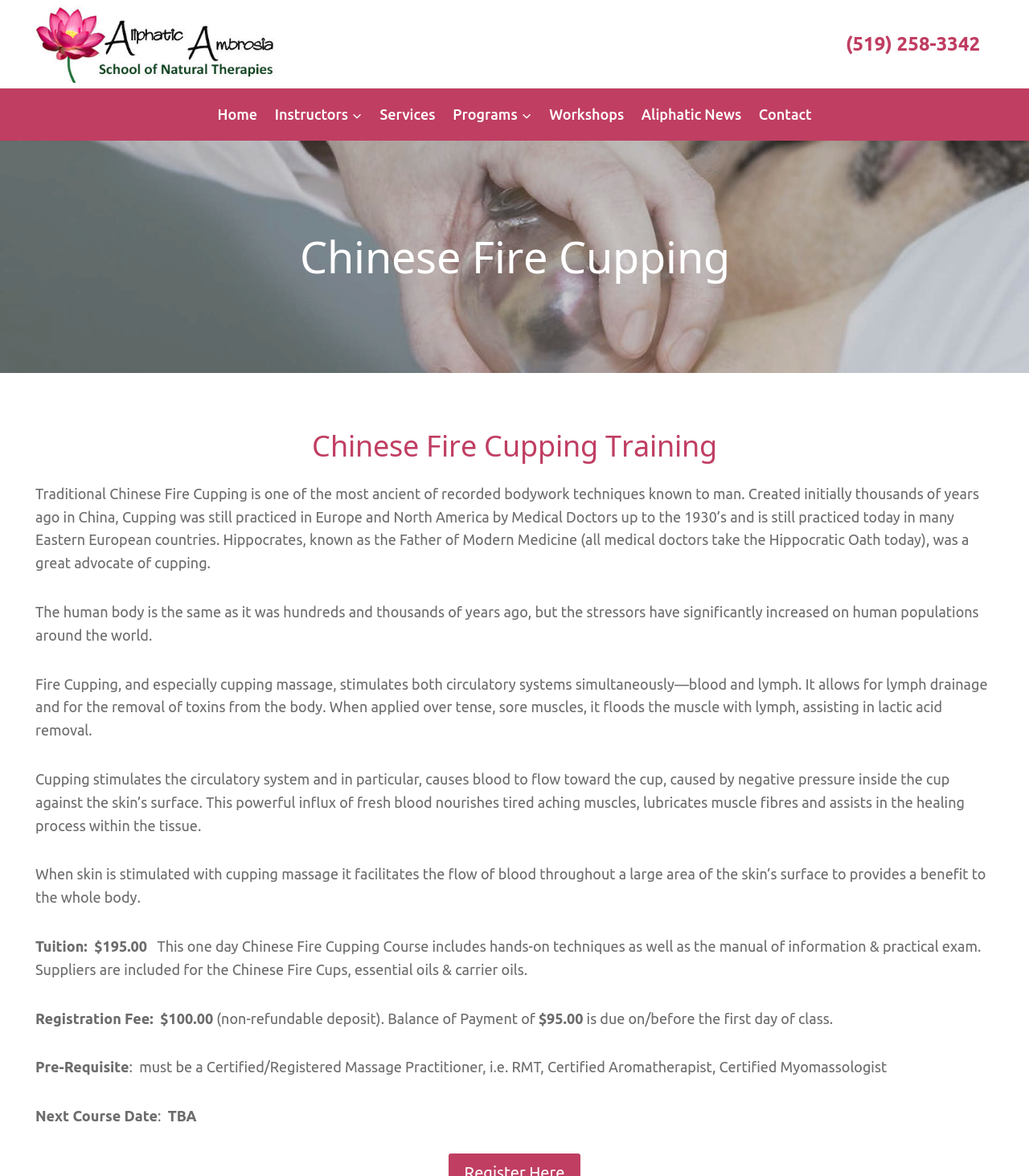Answer succinctly with a single word or phrase:
What is the status of the next course date?

TBA